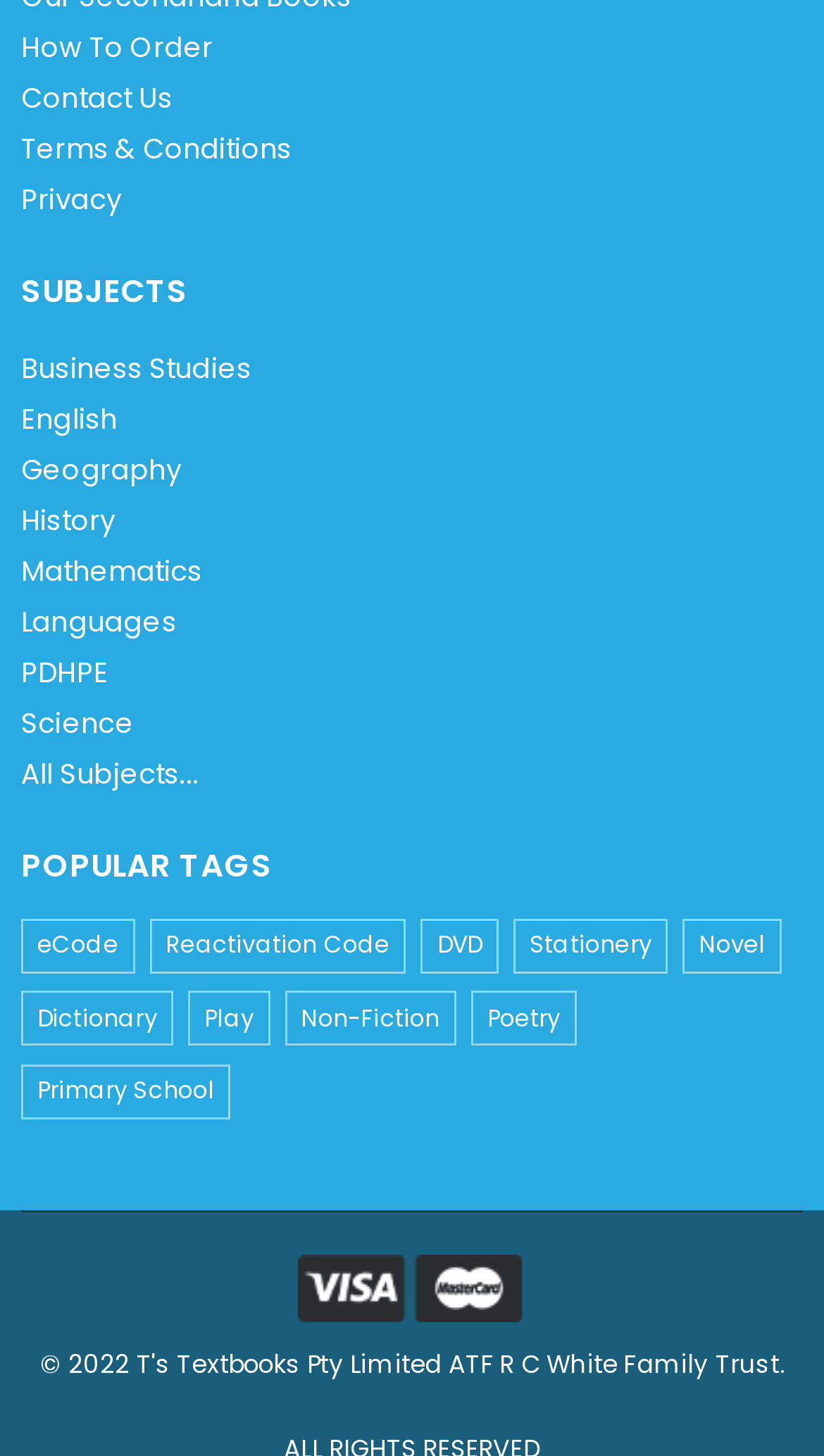What is the third popular tag?
Please respond to the question with a detailed and well-explained answer.

The webpage has a section labeled 'POPULAR TAGS' which lists various popular tags. The third popular tag listed is 'DVD'.